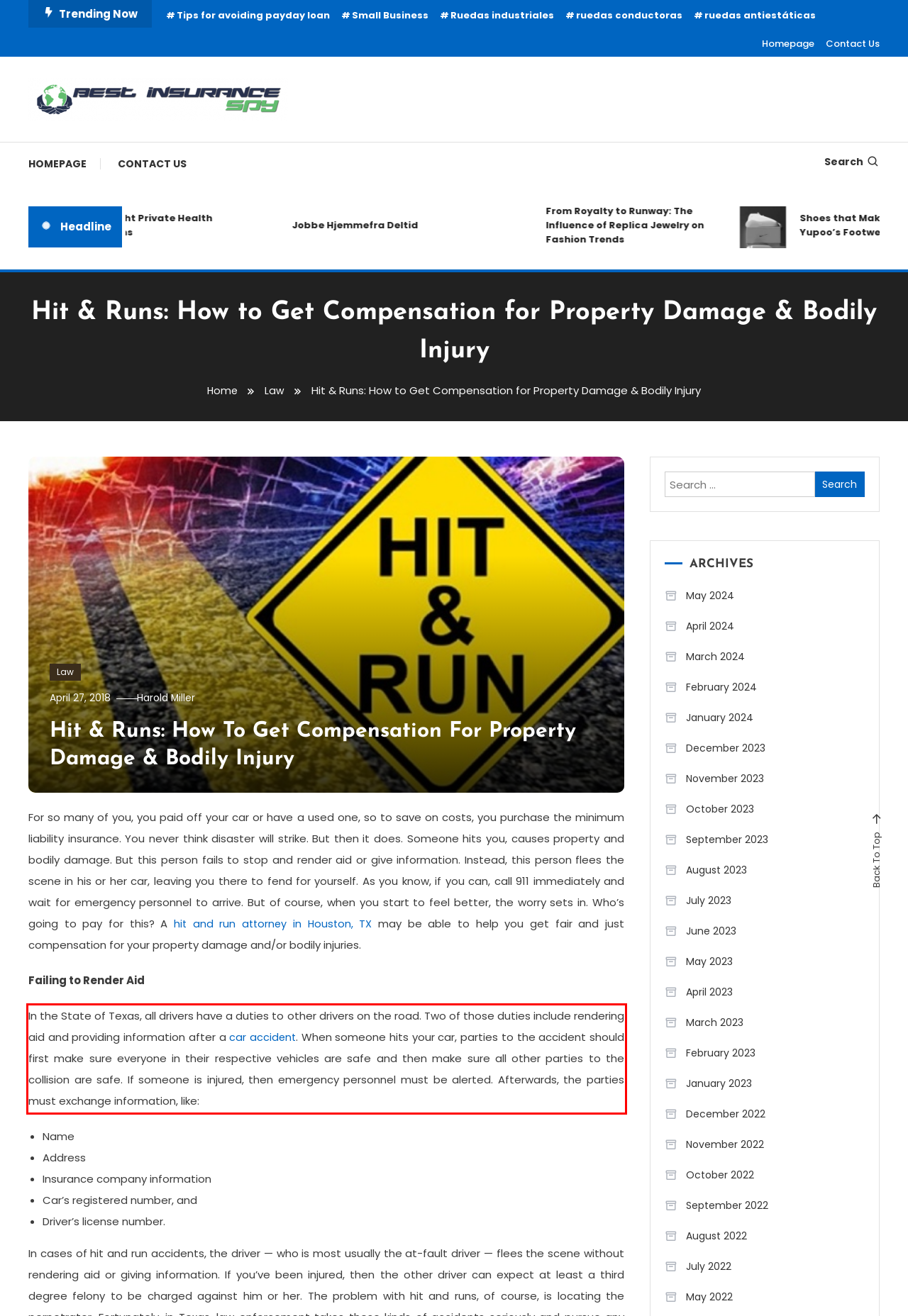Observe the screenshot of the webpage that includes a red rectangle bounding box. Conduct OCR on the content inside this red bounding box and generate the text.

In the State of Texas, all drivers have a duties to other drivers on the road. Two of those duties include rendering aid and providing information after a car accident. When someone hits your car, parties to the accident should first make sure everyone in their respective vehicles are safe and then make sure all other parties to the collision are safe. If someone is injured, then emergency personnel must be alerted. Afterwards, the parties must exchange information, like: